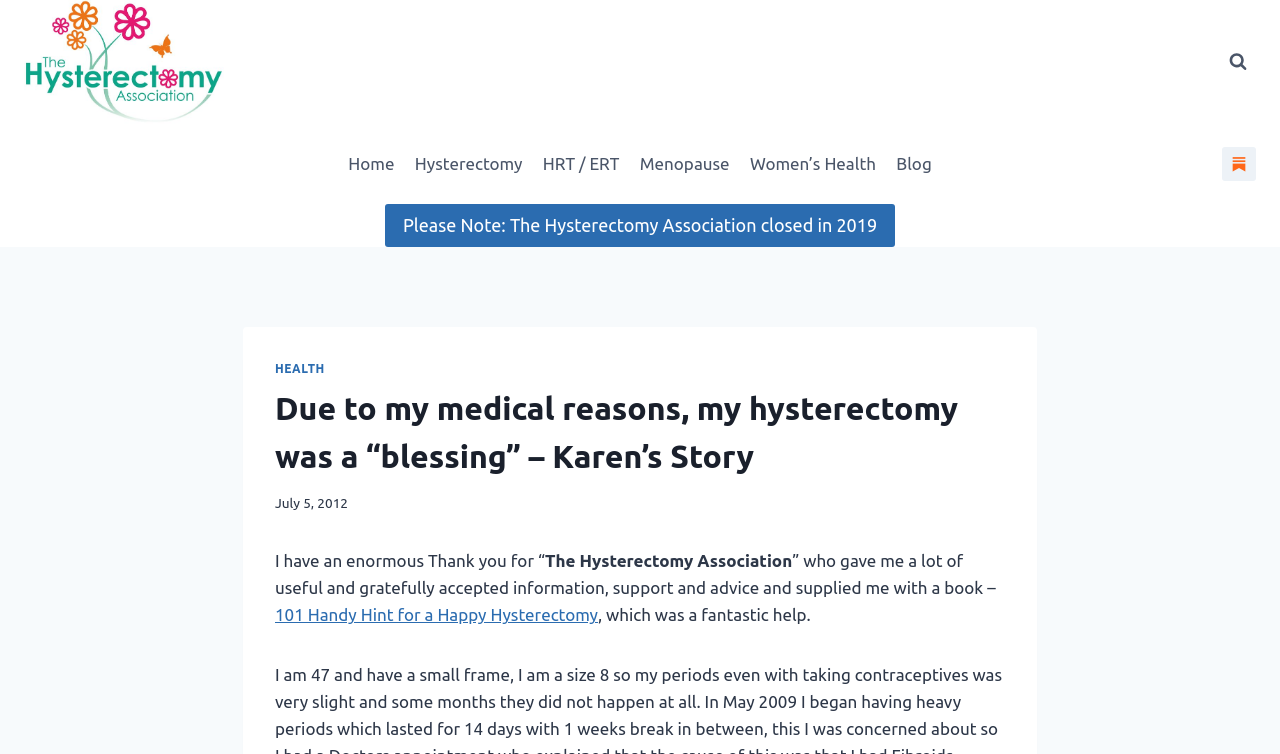What is the note mentioned on the webpage?
Using the image, respond with a single word or phrase.

The Hysterectomy Association closed in 2019